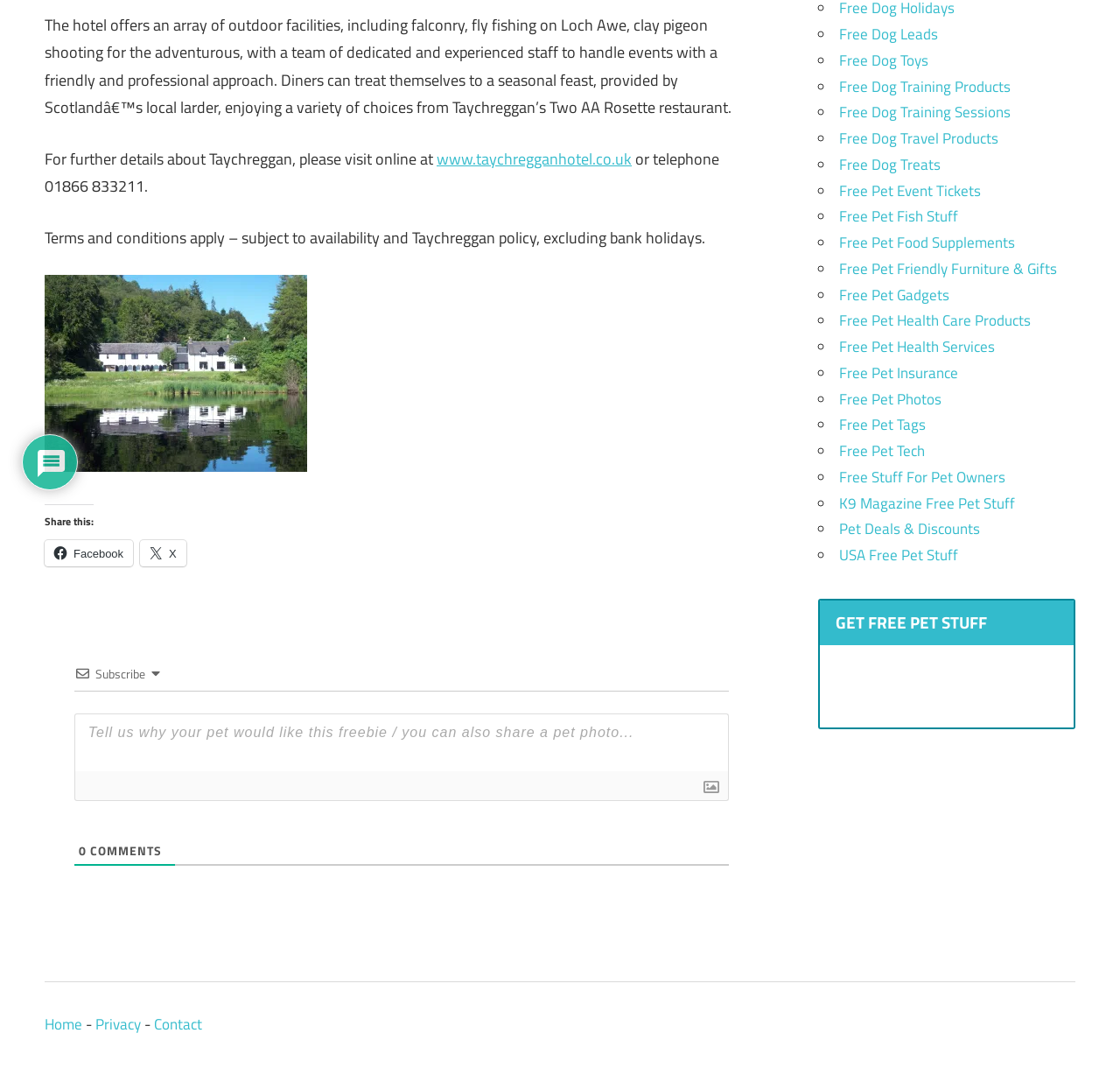Provide the bounding box coordinates for the UI element that is described by this text: "USA Free Pet Stuff". The coordinates should be in the form of four float numbers between 0 and 1: [left, top, right, bottom].

[0.749, 0.509, 0.855, 0.53]